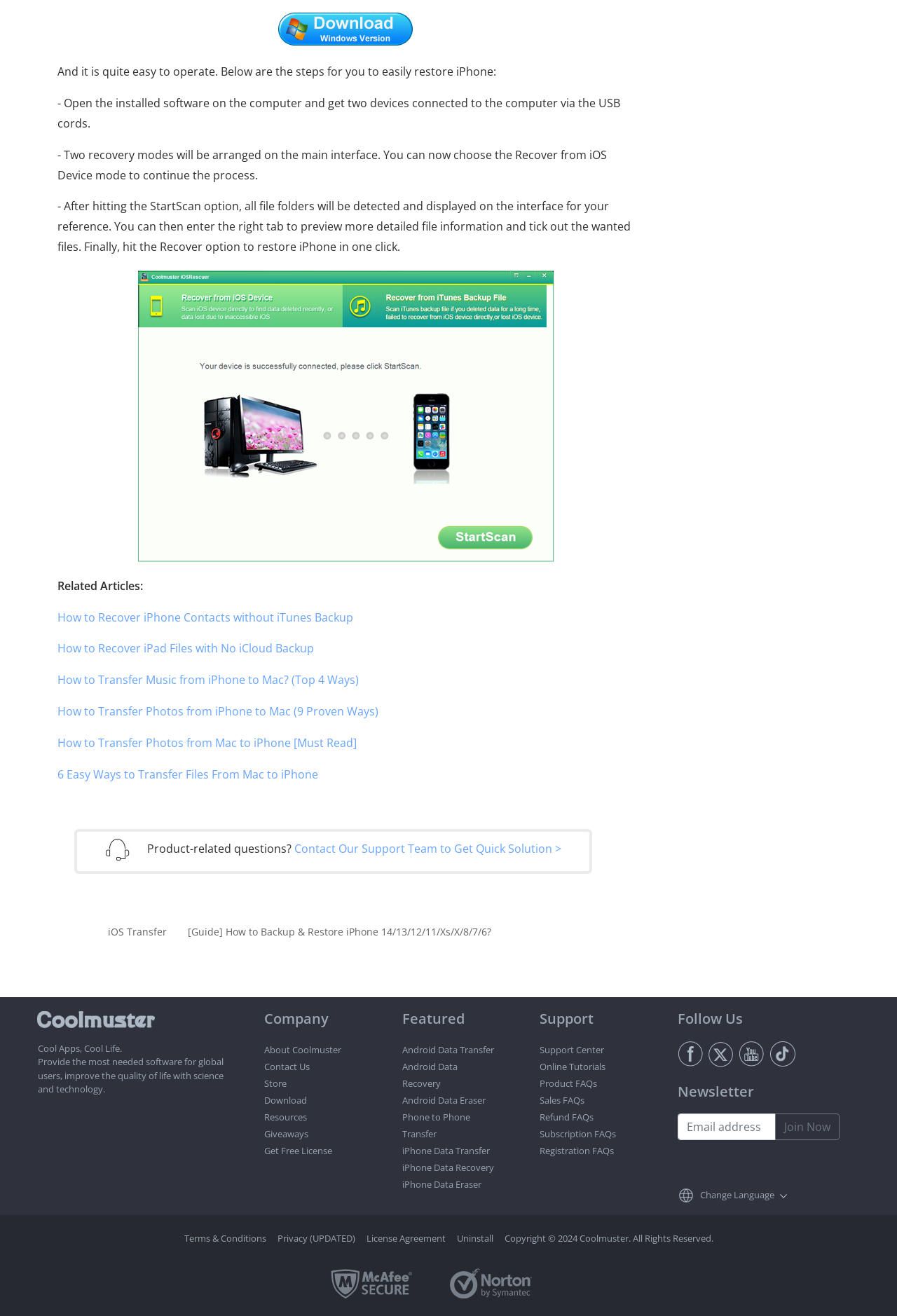Please determine the bounding box coordinates for the UI element described as: "Registration FAQs".

[0.602, 0.869, 0.685, 0.879]